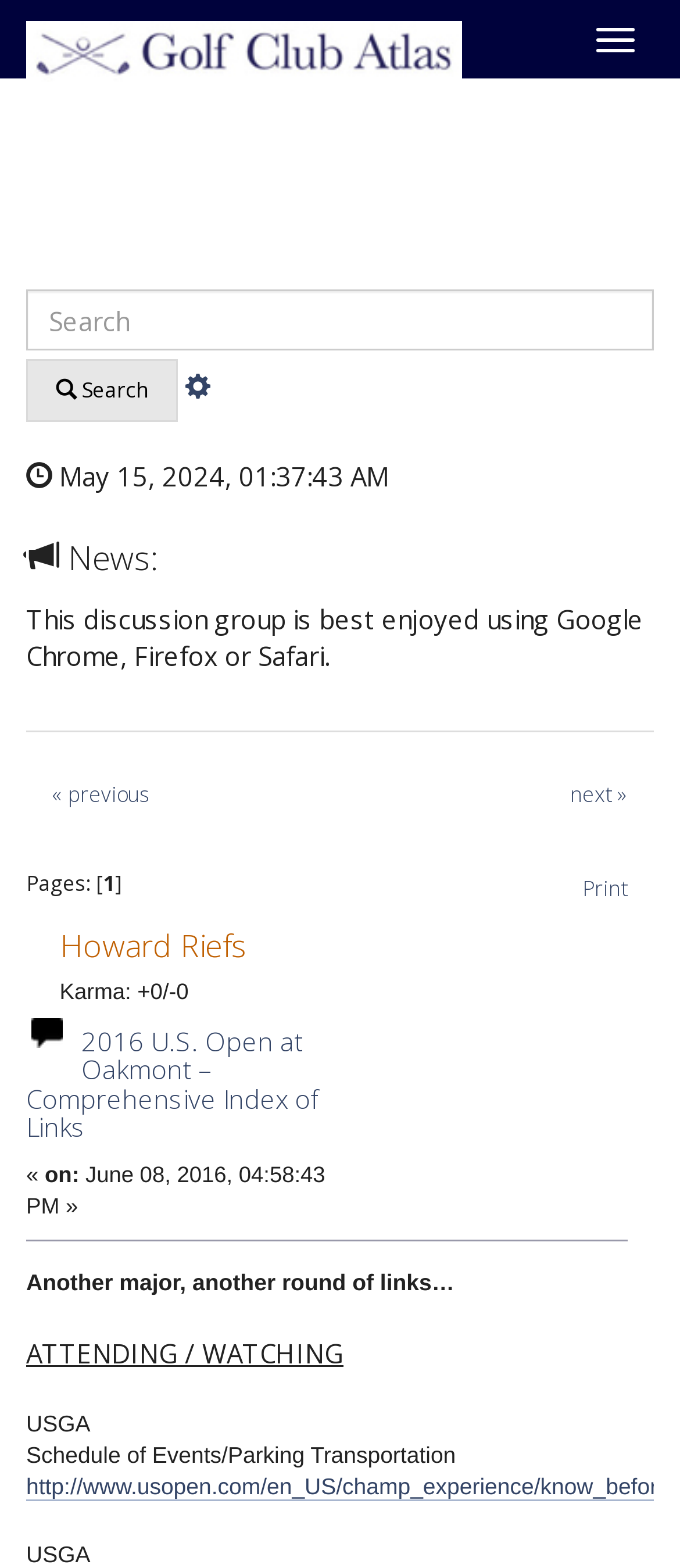Highlight the bounding box coordinates of the region I should click on to meet the following instruction: "Toggle navigation".

[0.849, 0.006, 0.962, 0.044]